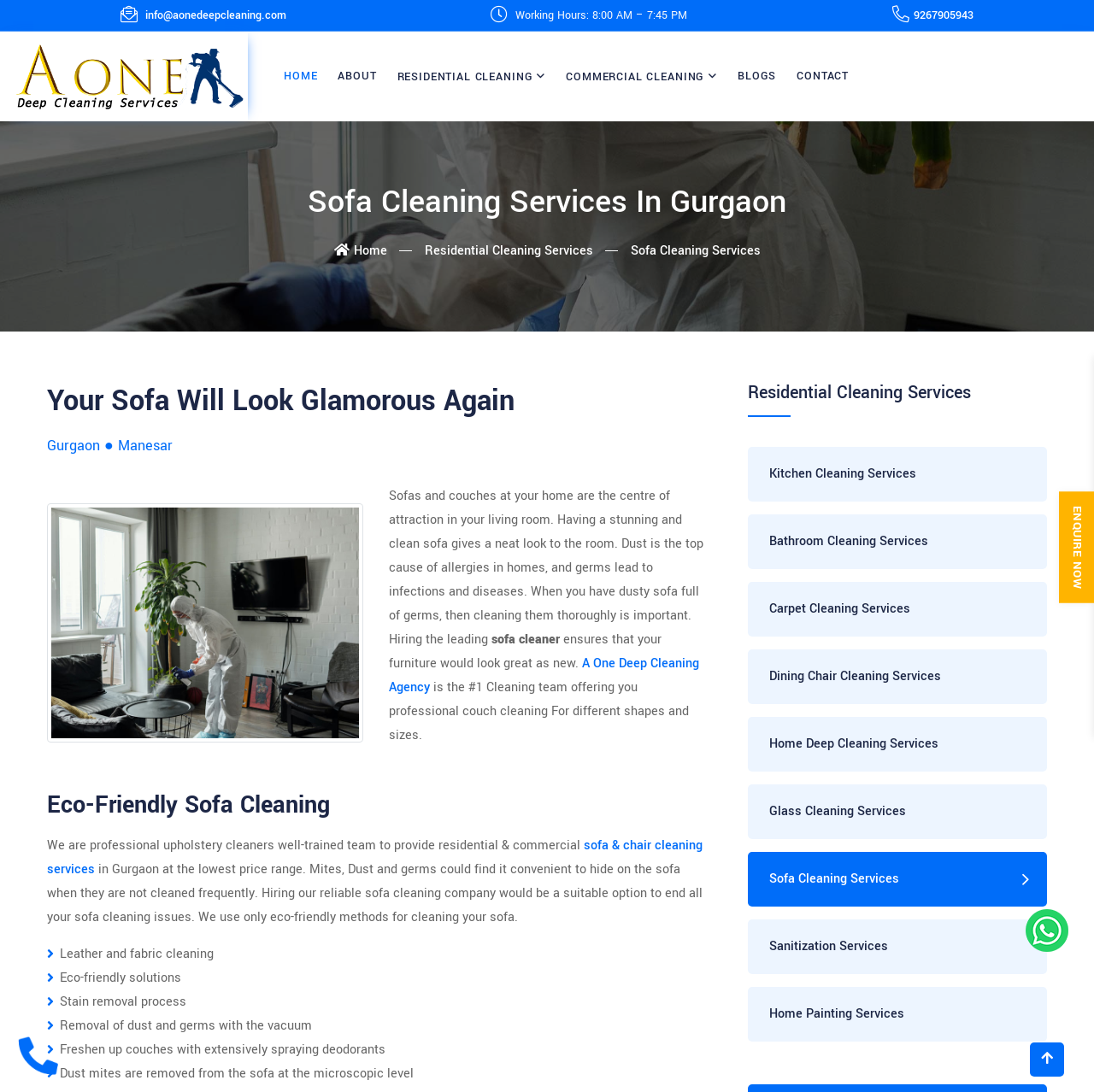Give the bounding box coordinates for this UI element: "Kitchen Cleaning Services". The coordinates should be four float numbers between 0 and 1, arranged as [left, top, right, bottom].

[0.684, 0.409, 0.957, 0.459]